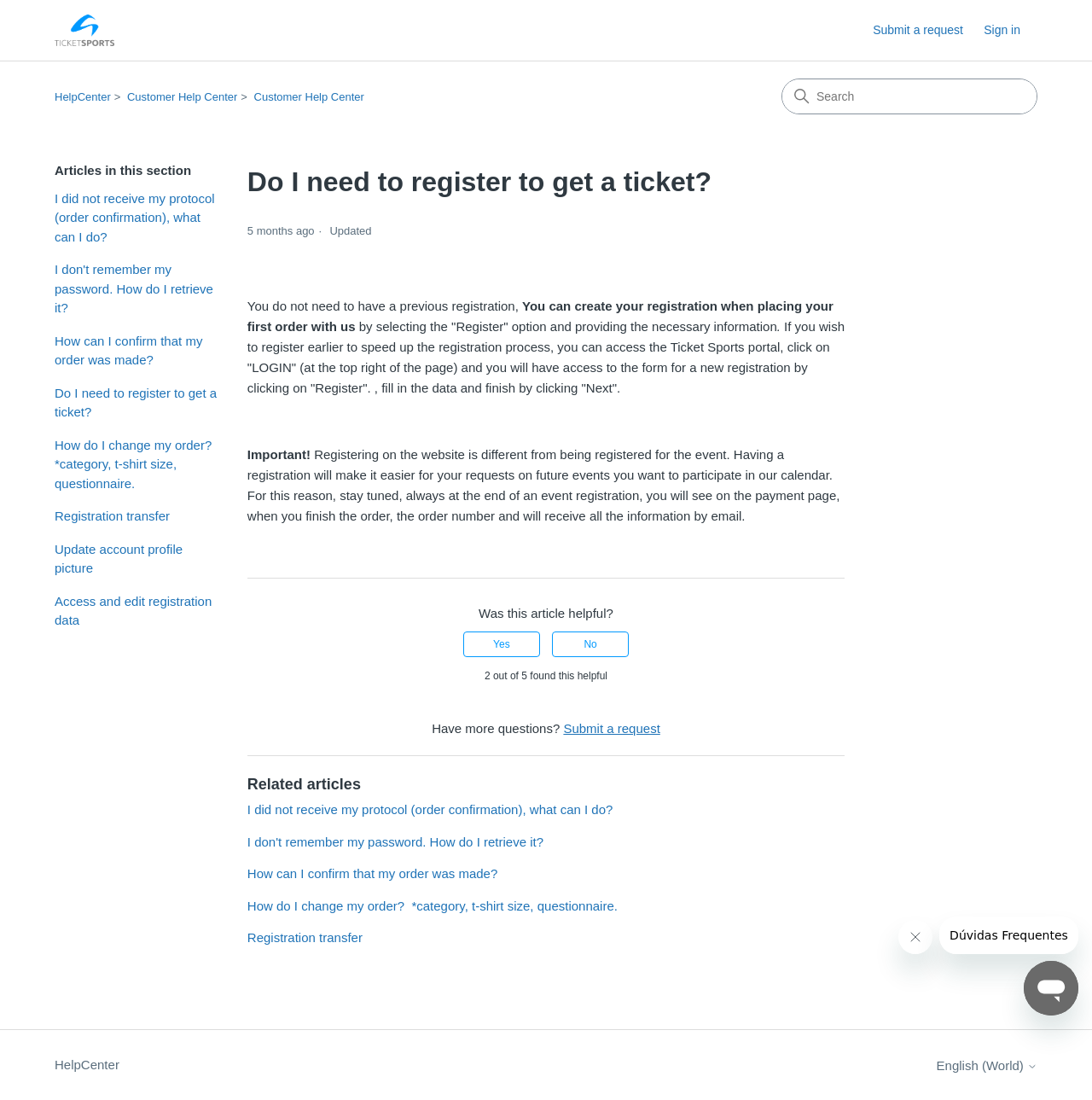How many people found this article helpful?
Please provide a comprehensive answer based on the contents of the image.

At the bottom of the article, it is stated that '2 out of 5 found this helpful', indicating the number of people who found the article helpful.